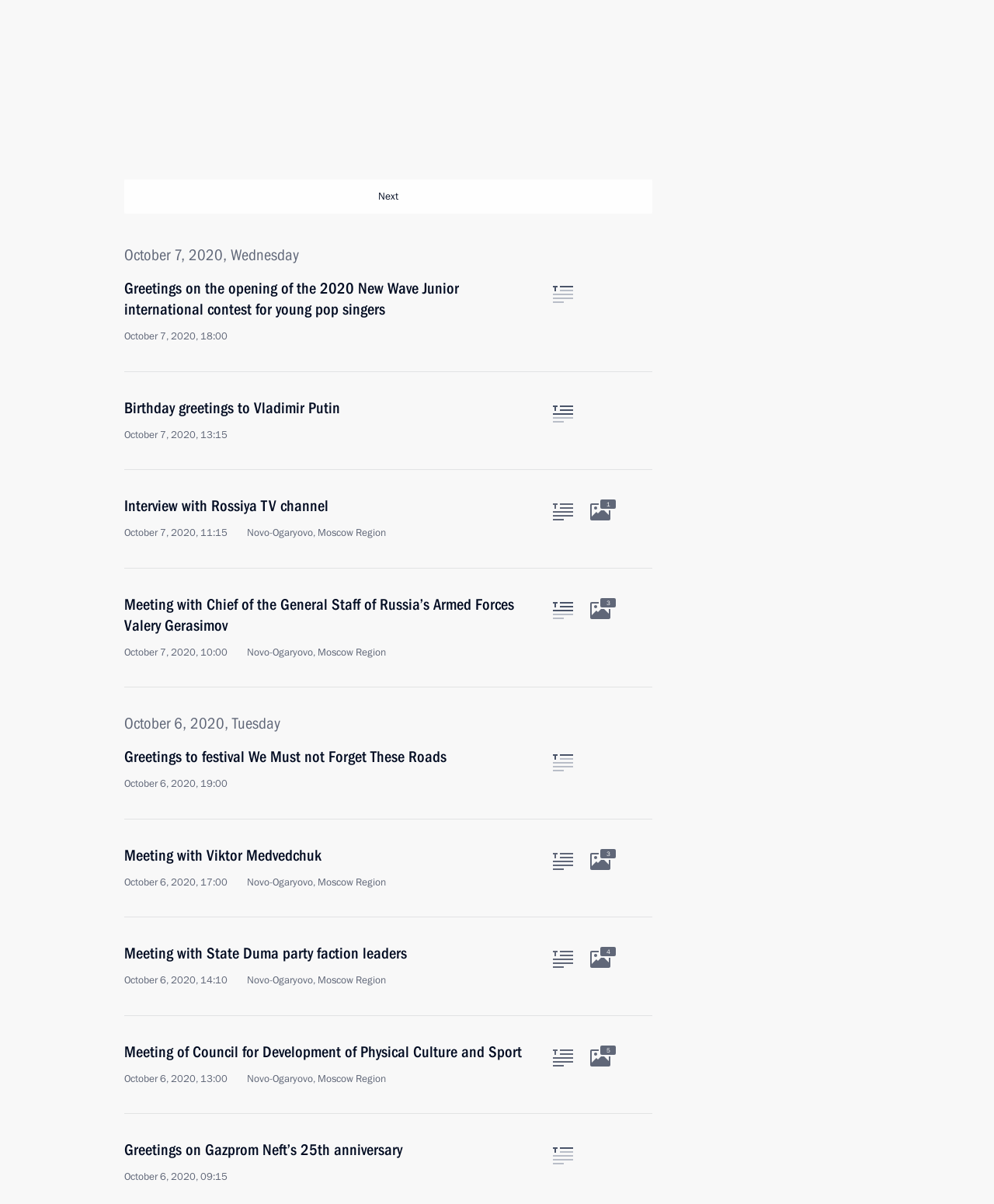How many tabs are there in the tablist?
Please look at the screenshot and answer using one word or phrase.

2